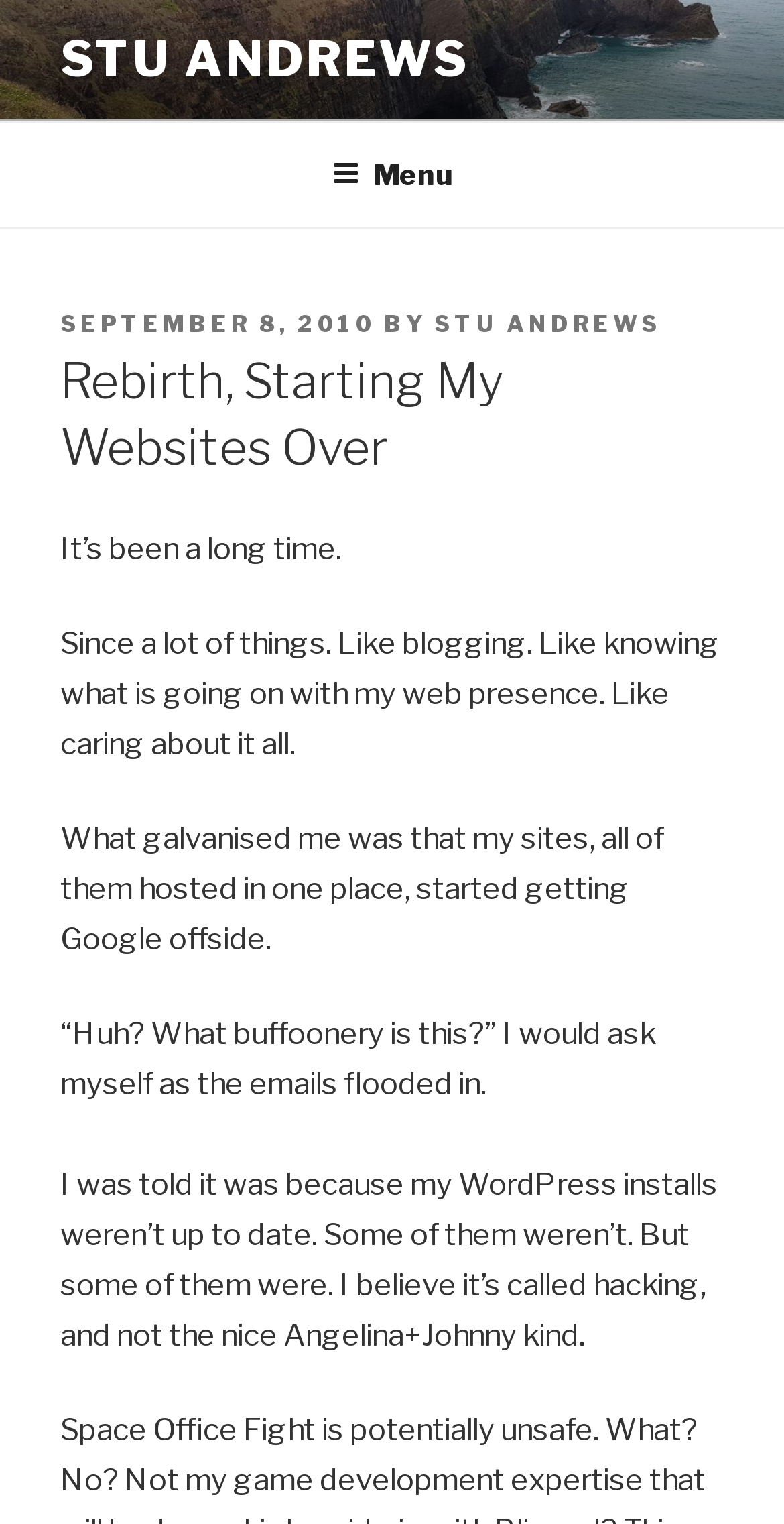What was the author's initial reaction to the Google issue?
Refer to the image and provide a concise answer in one word or phrase.

Confusion